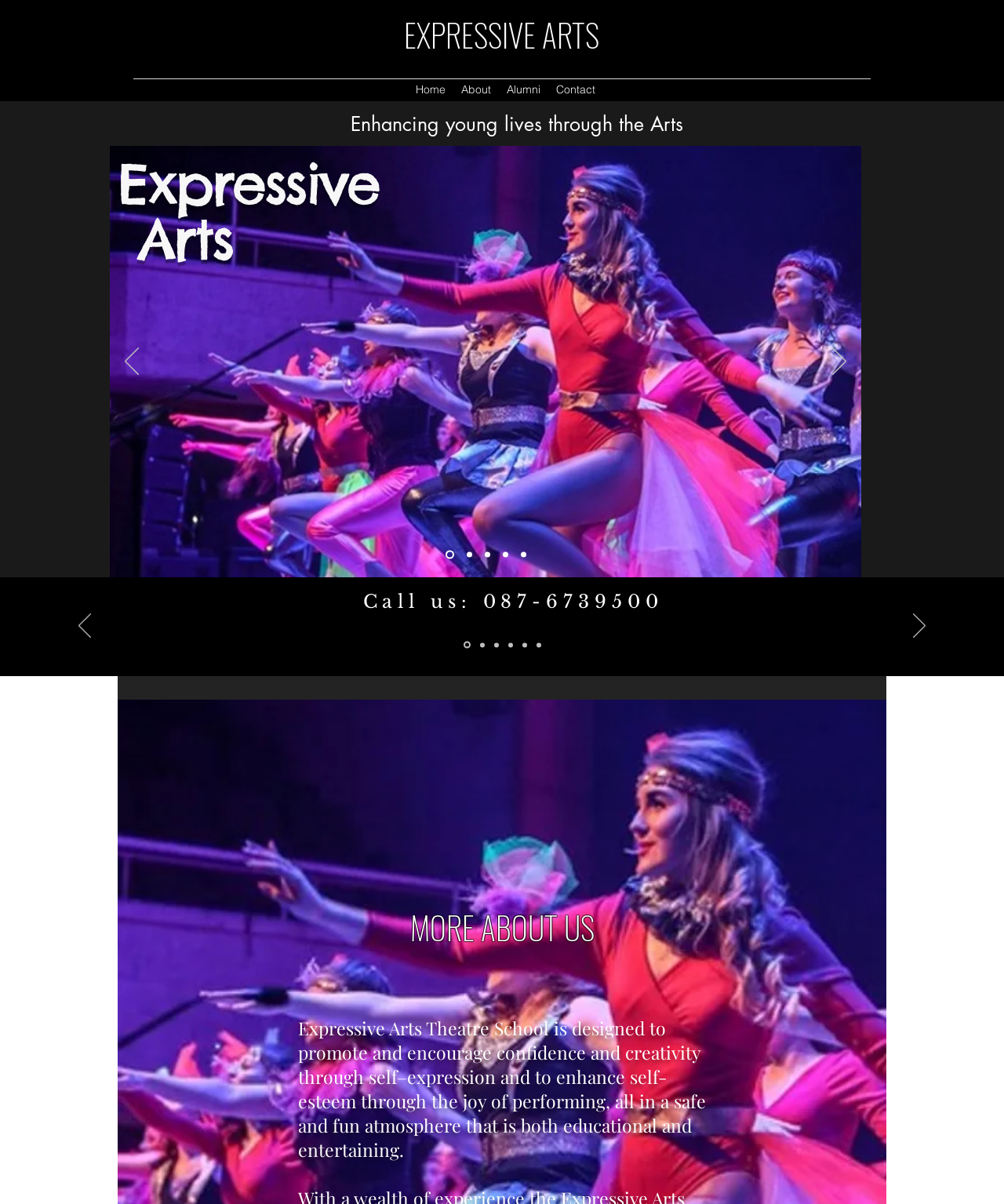Please identify the bounding box coordinates of the region to click in order to complete the task: "Click EXPRESSIVE ARTS". The coordinates must be four float numbers between 0 and 1, specified as [left, top, right, bottom].

[0.402, 0.009, 0.597, 0.048]